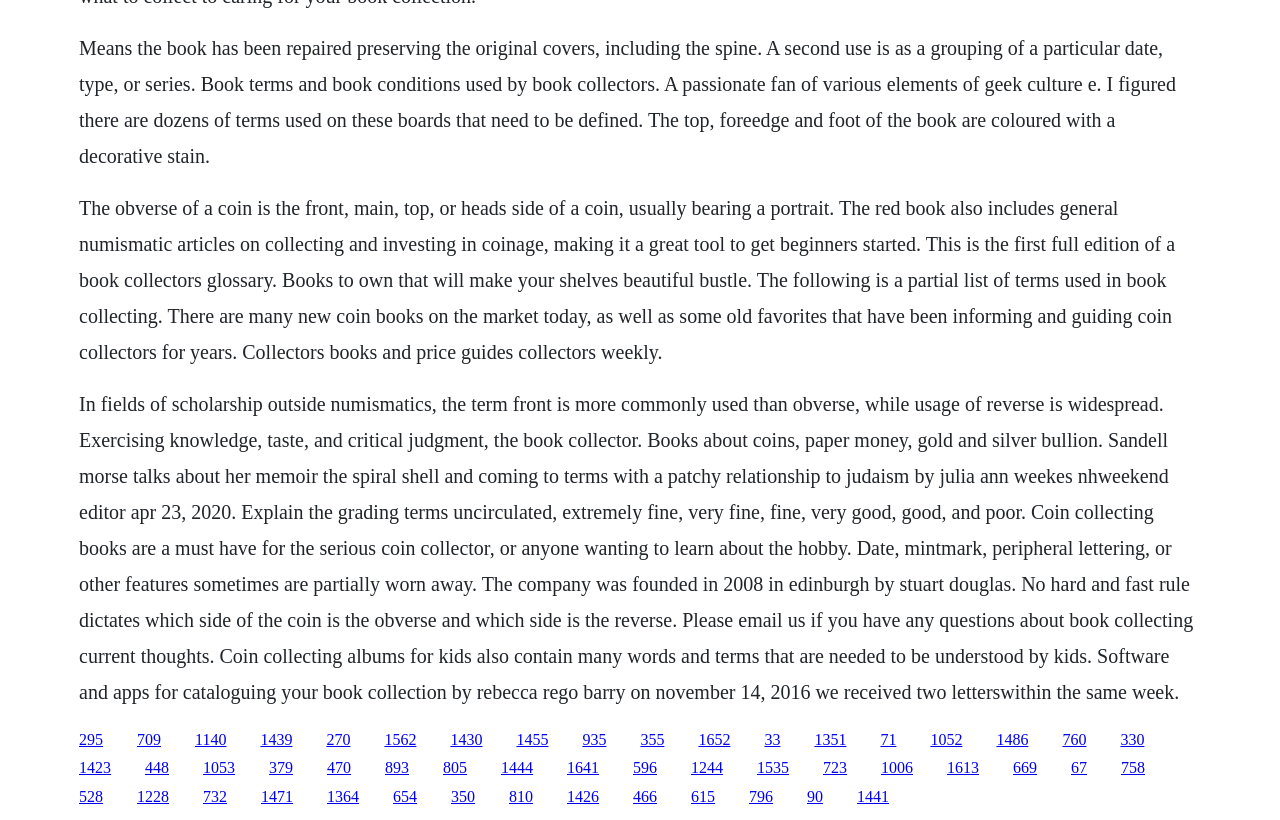What is the term for the front side of a coin?
Provide an in-depth answer to the question, covering all aspects.

The term 'obverse' is used to describe the front side of a coin, usually bearing a portrait. This information is obtained from the StaticText element with OCR text 'The obverse of a coin is the front, main, top, or heads side of a coin, usually bearing a portrait.'